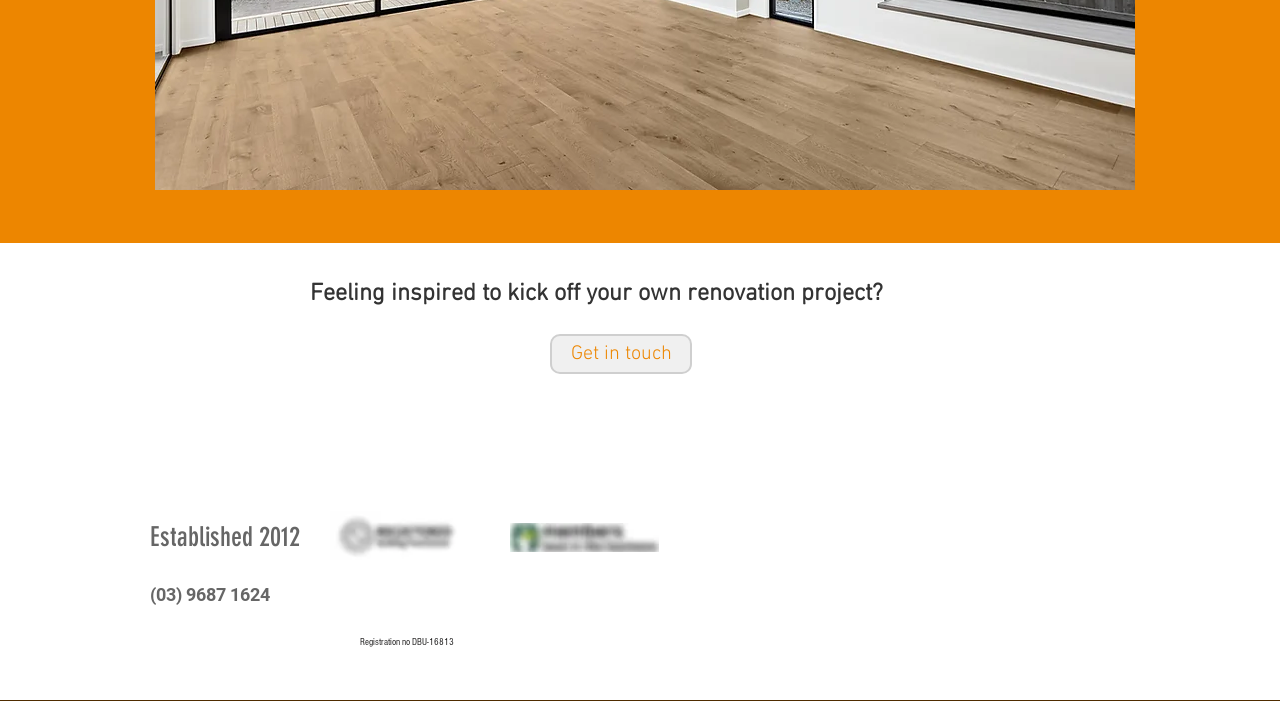Answer the following in one word or a short phrase: 
What is the phone number of the building practitioner?

(03) 9687 1624